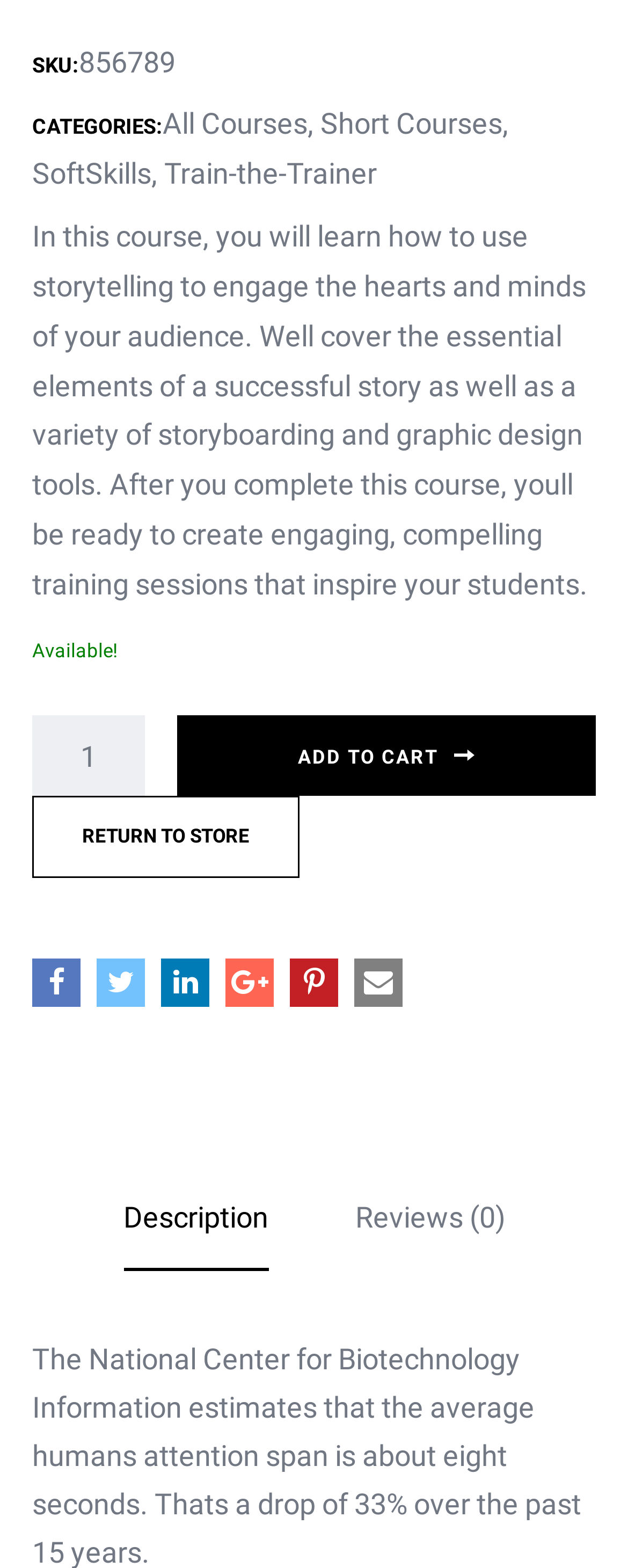Could you indicate the bounding box coordinates of the region to click in order to complete this instruction: "select the 'Short Courses' category".

[0.51, 0.068, 0.8, 0.09]